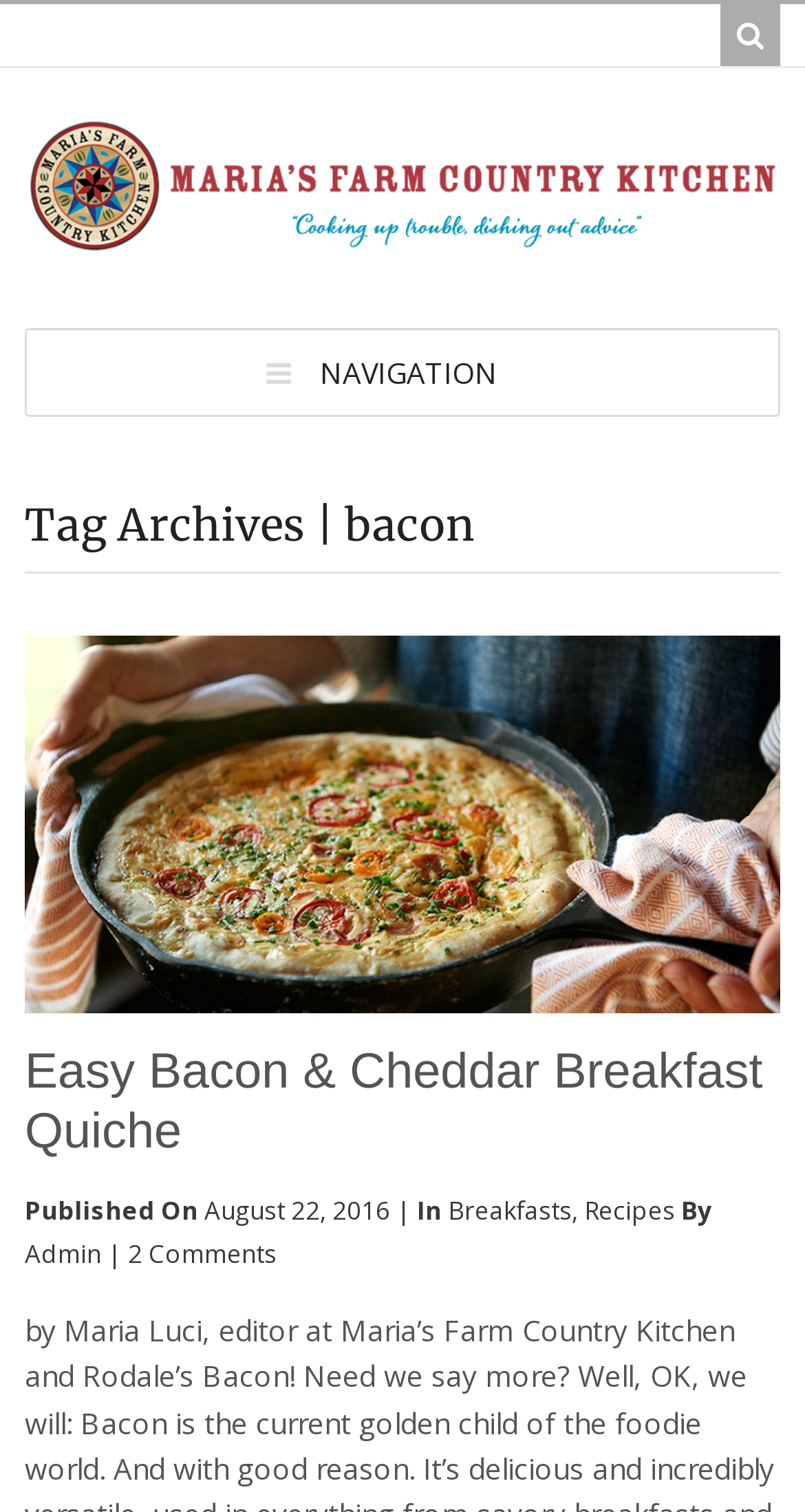What is the name of the website?
Respond to the question with a single word or phrase according to the image.

Maria's Farm Country Kitchen